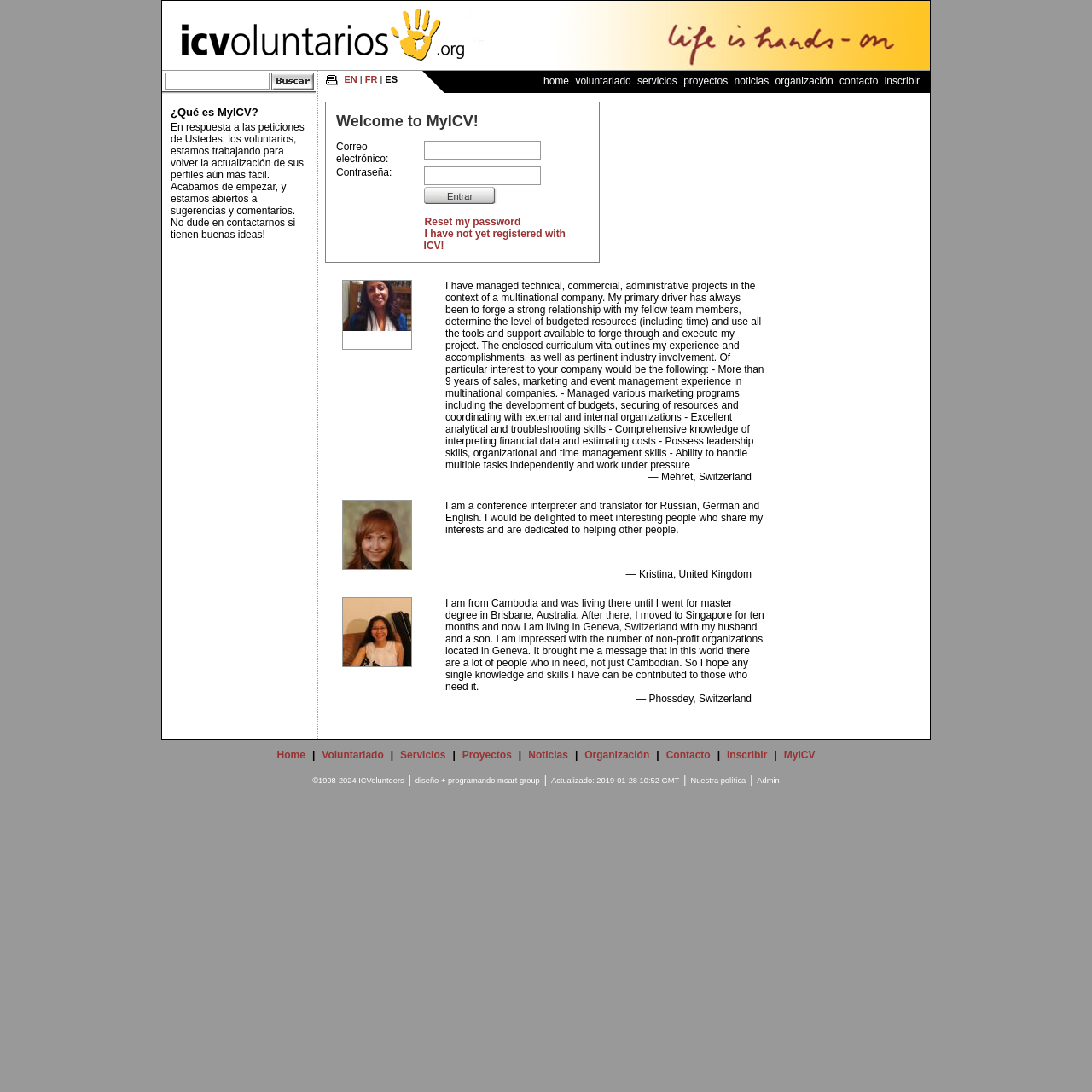Find the bounding box coordinates of the clickable area required to complete the following action: "view Mehret's profile".

[0.314, 0.257, 0.377, 0.303]